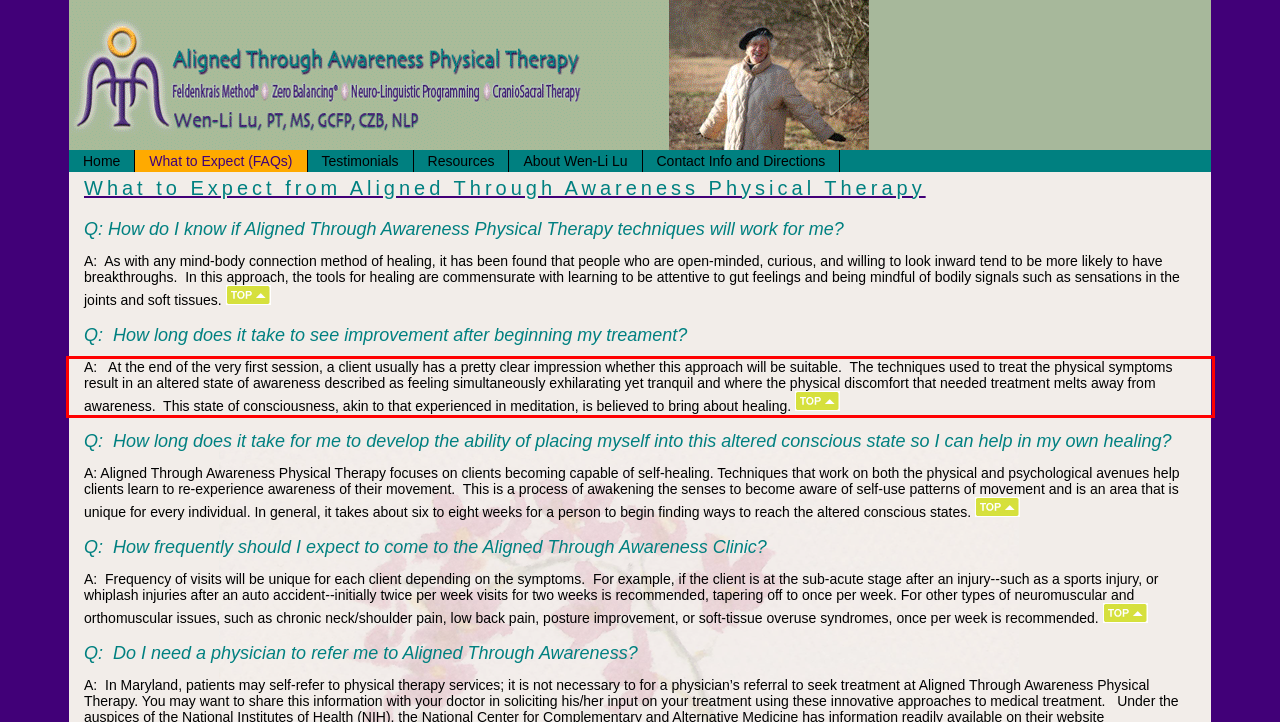Please look at the screenshot provided and find the red bounding box. Extract the text content contained within this bounding box.

A: At the end of the very first session, a client usually has a pretty clear impression whether this approach will be suitable. The techniques used to treat the physical symptoms result in an altered state of awareness described as feeling simultaneously exhilarating yet tranquil and where the physical discomfort that needed treatment melts away from awareness. This state of consciousness, akin to that experienced in meditation, is believed to bring about healing.